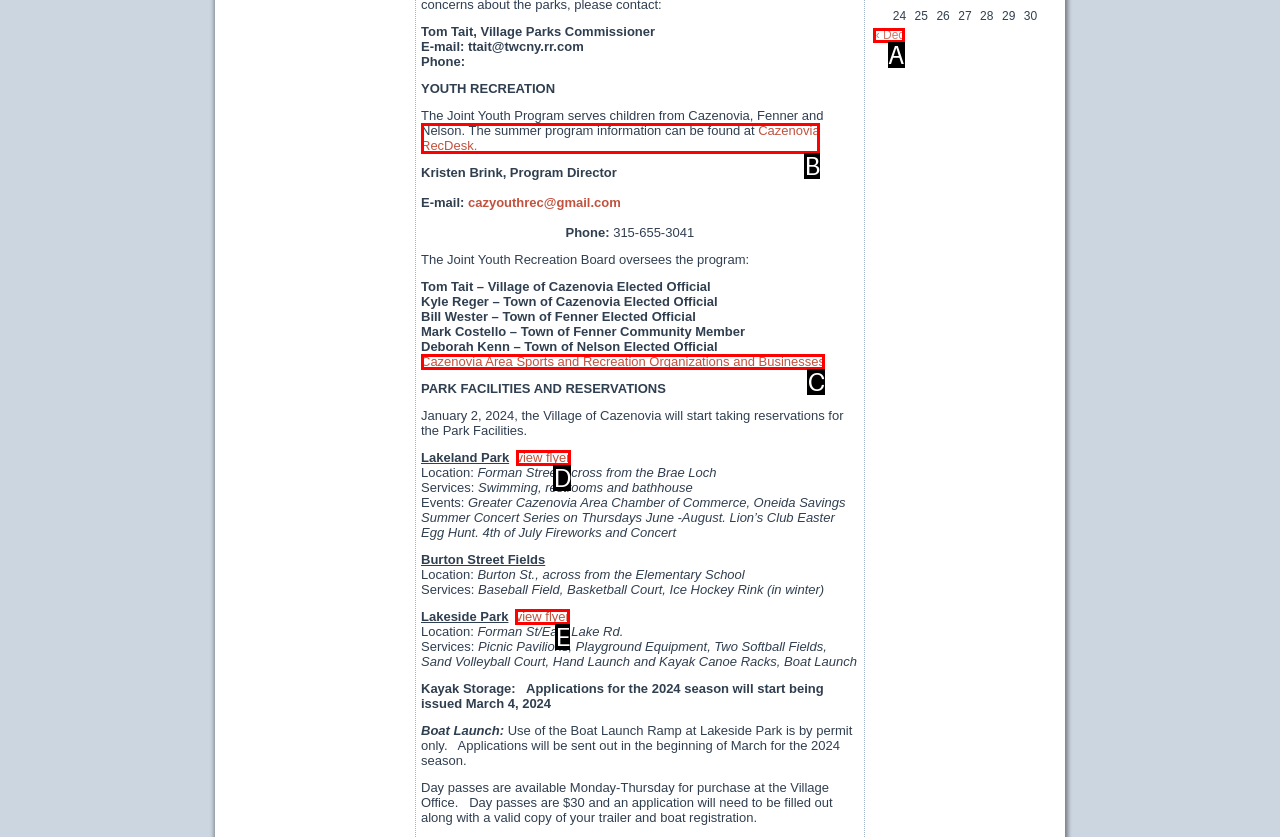Match the following description to a UI element: « Dec
Provide the letter of the matching option directly.

A